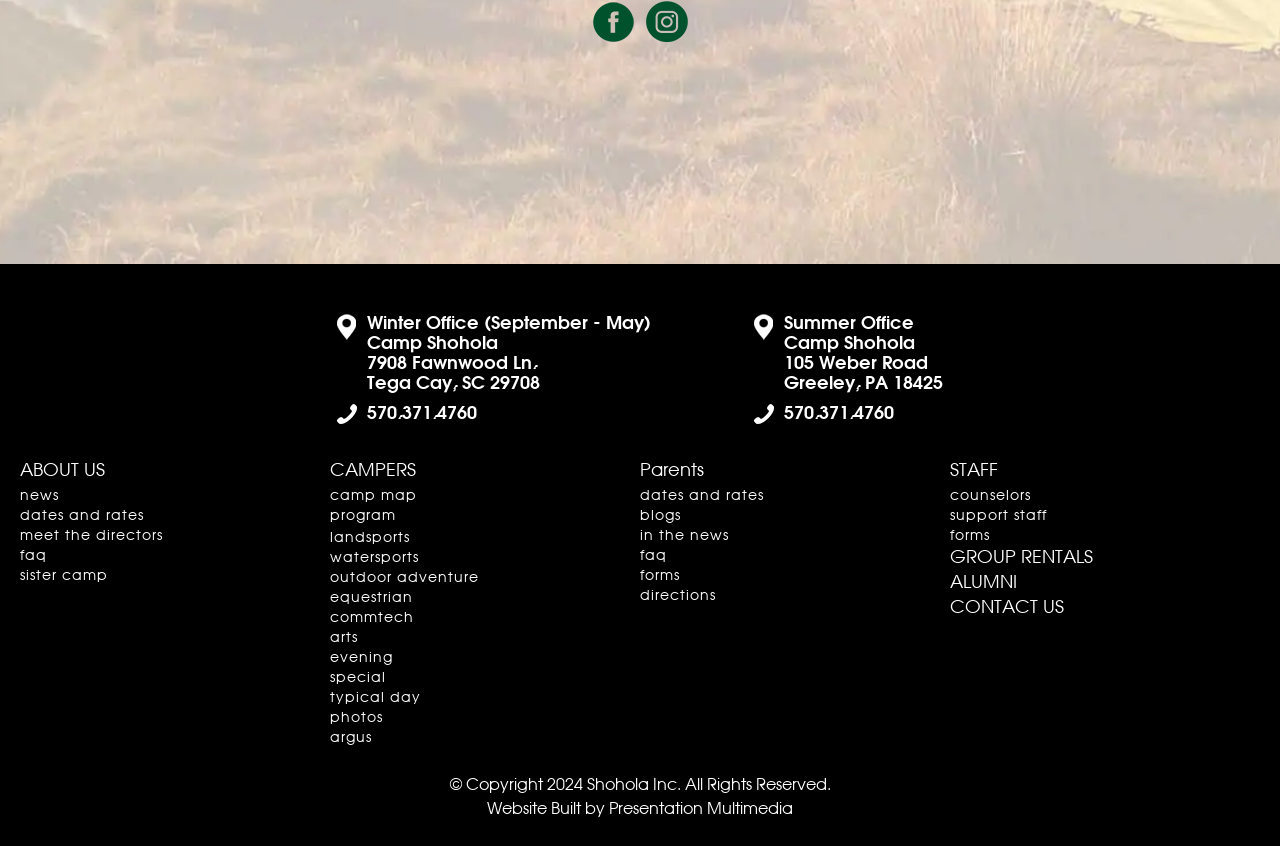Determine the bounding box coordinates of the section to be clicked to follow the instruction: "Learn about the camp's news". The coordinates should be given as four float numbers between 0 and 1, formatted as [left, top, right, bottom].

[0.016, 0.574, 0.046, 0.598]